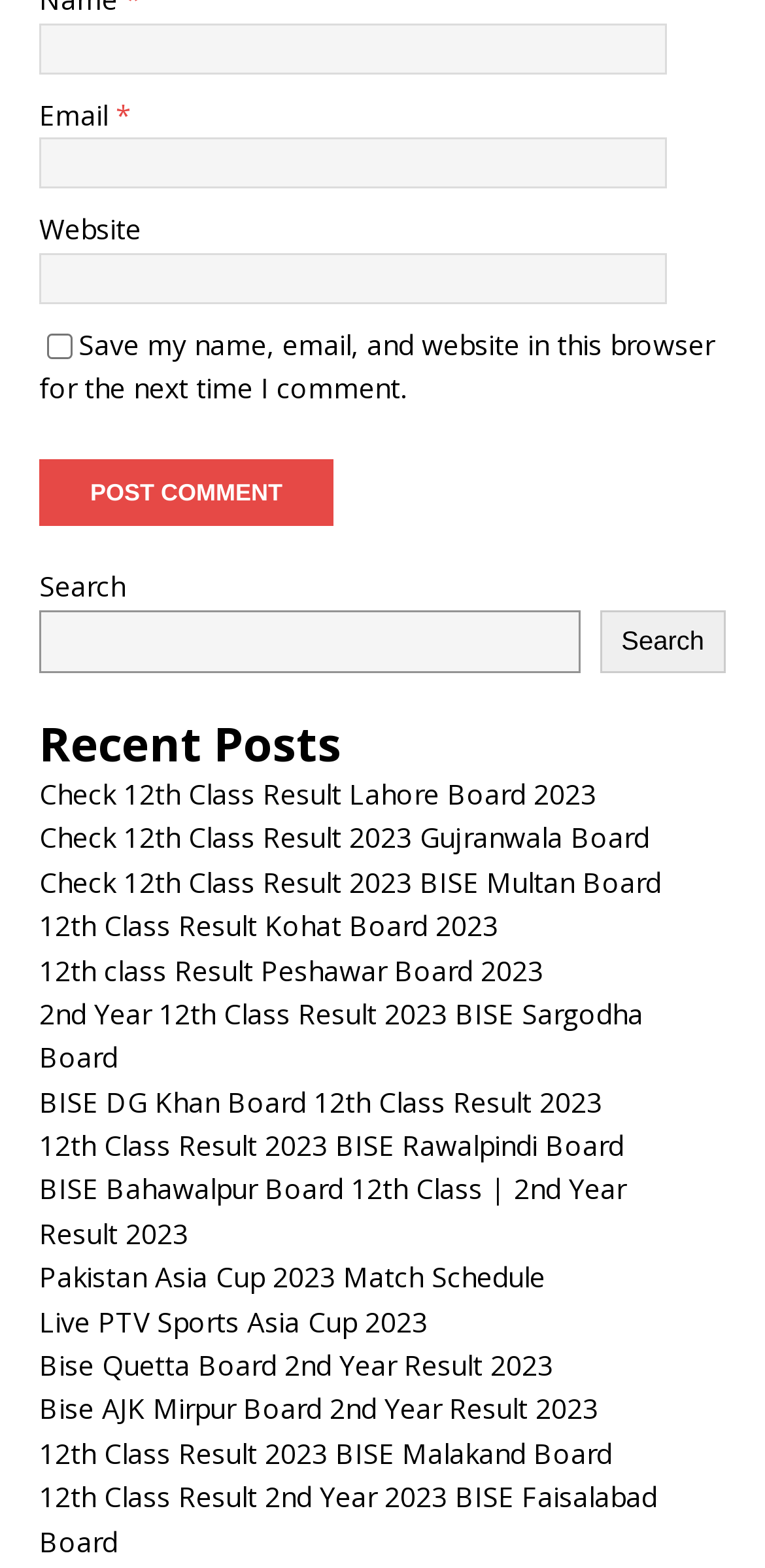Pinpoint the bounding box coordinates of the clickable area needed to execute the instruction: "Search for something". The coordinates should be specified as four float numbers between 0 and 1, i.e., [left, top, right, bottom].

[0.051, 0.389, 0.758, 0.429]